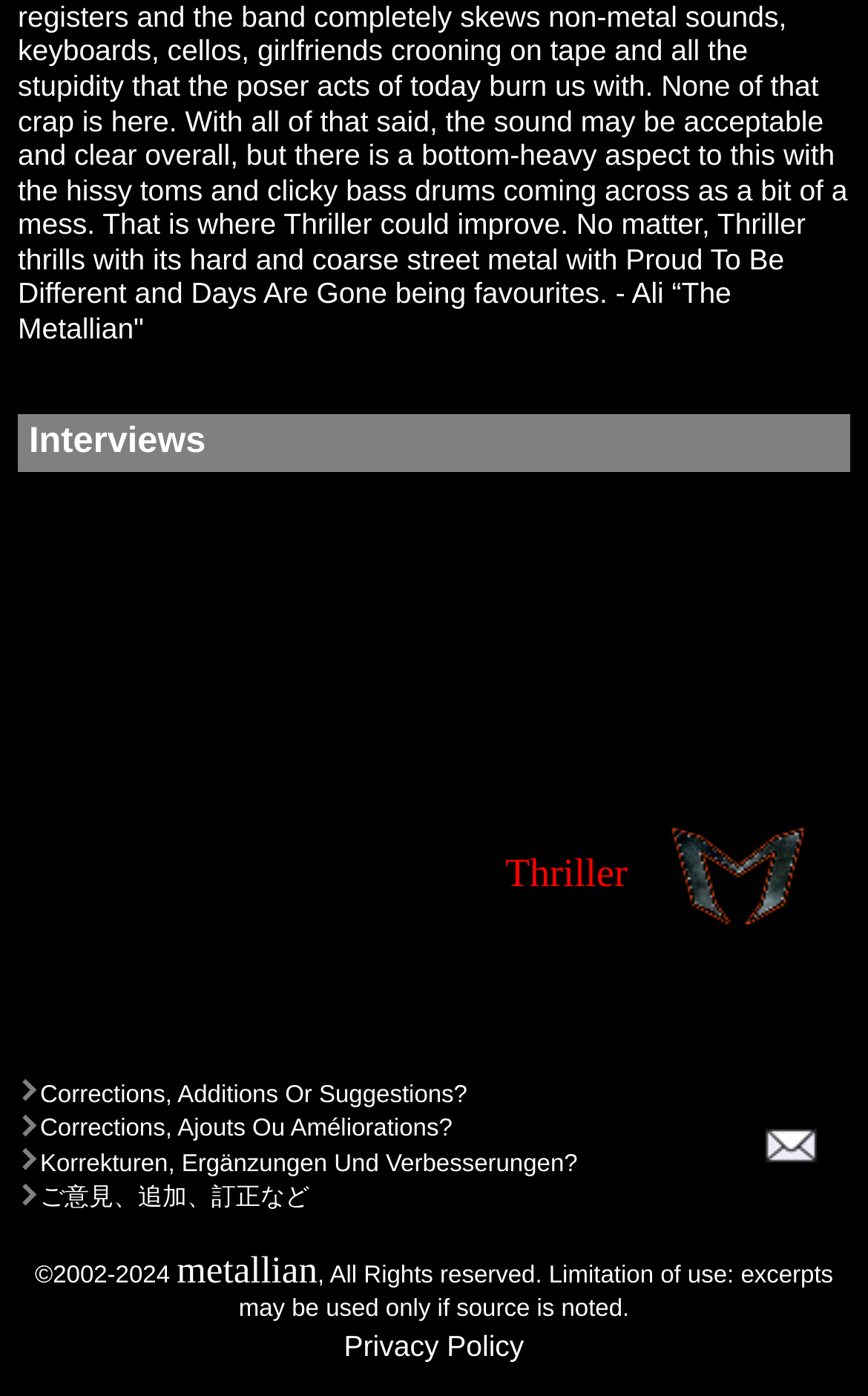From the element description metallian, predict the bounding box coordinates of the UI element. The coordinates must be specified in the format (top-left x, top-left y, bottom-right x, bottom-right y) and should be within the 0 to 1 range.

[0.204, 0.894, 0.366, 0.924]